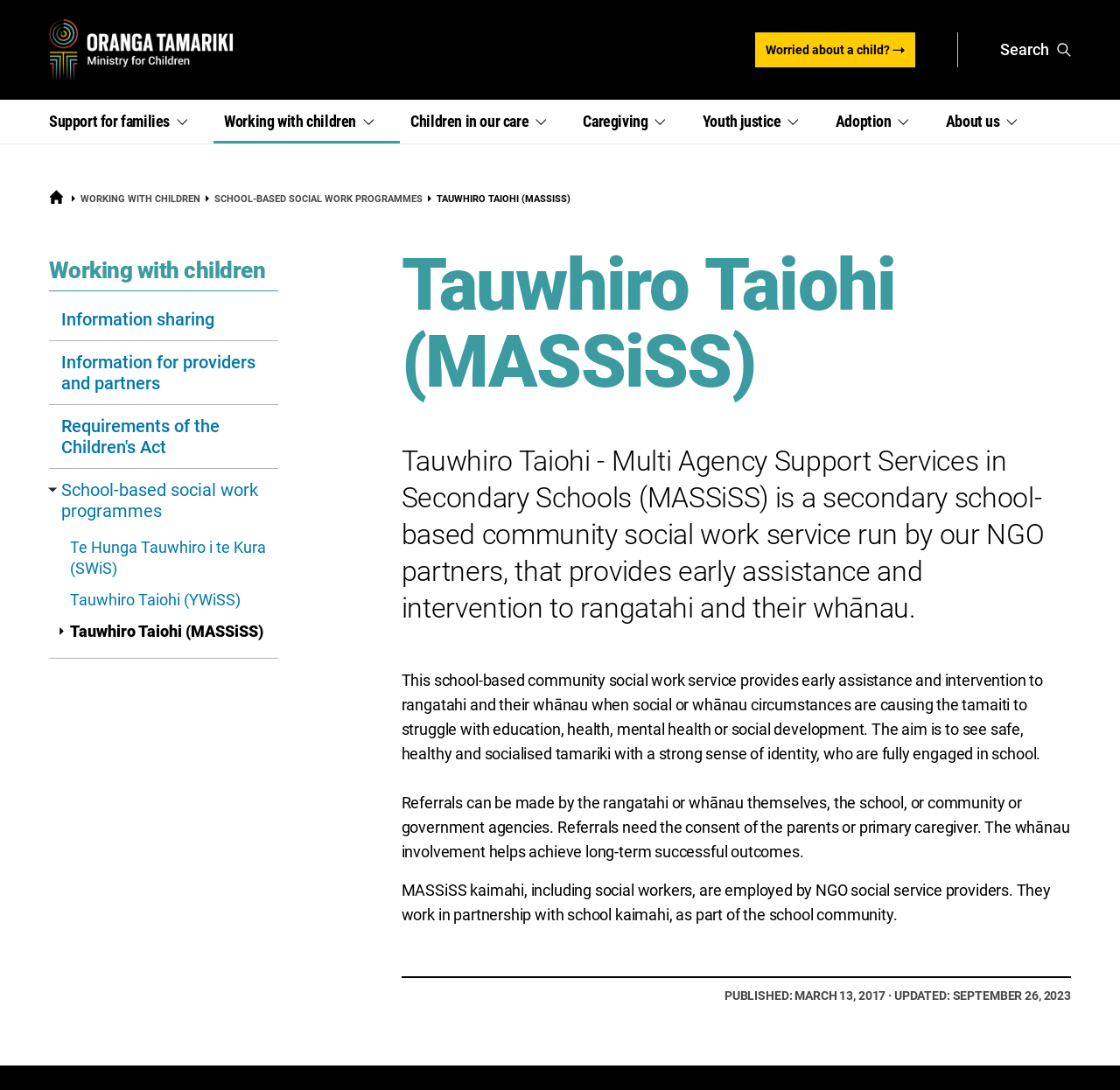Determine the bounding box coordinates of the clickable element to achieve the following action: 'Expand the 'Support for families' section'. Provide the coordinates as four float values between 0 and 1, formatted as [left, top, right, bottom].

[0.034, 0.091, 0.191, 0.132]